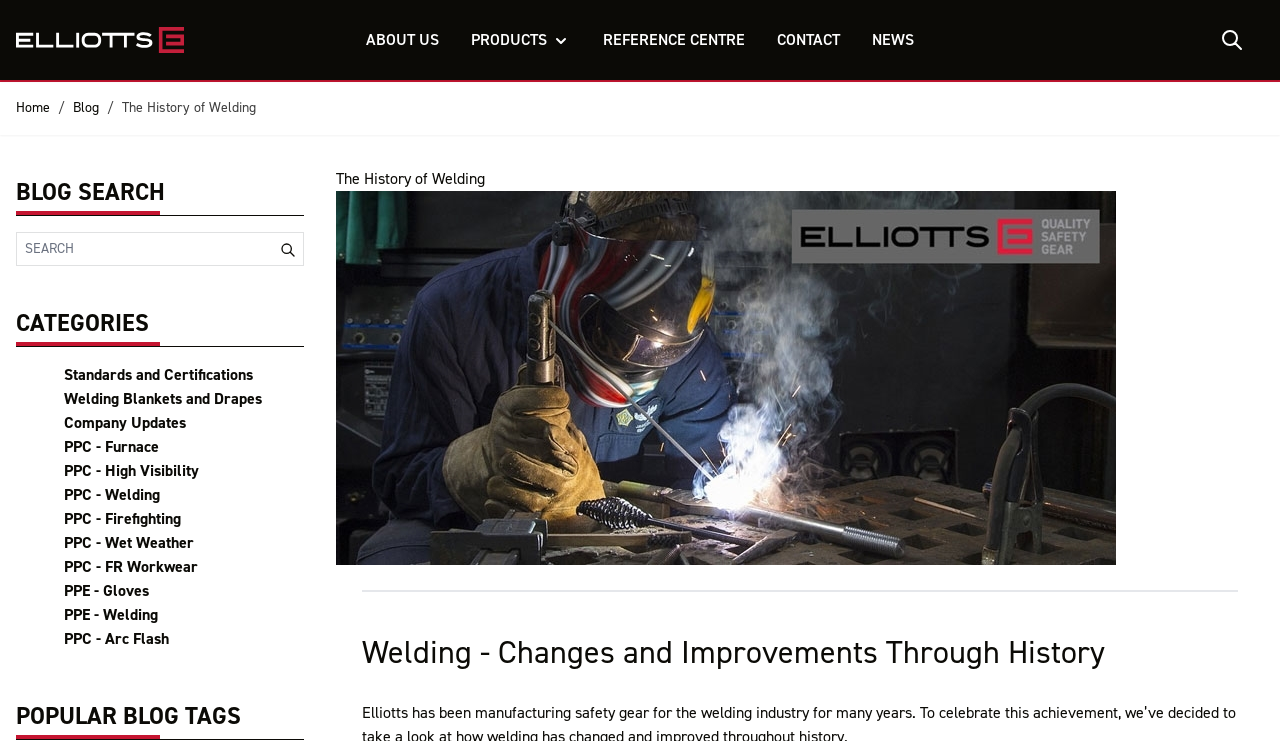Determine the coordinates of the bounding box for the clickable area needed to execute this instruction: "Explore the PRODUCTS section".

[0.355, 0.016, 0.459, 0.092]